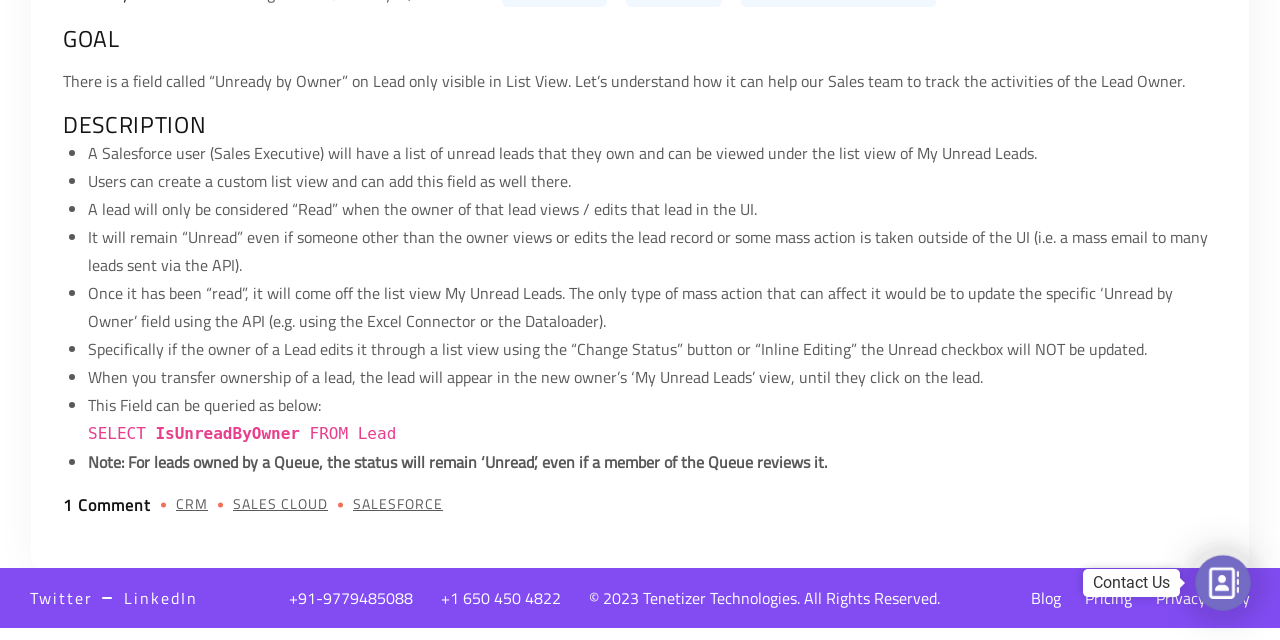Based on the element description: "Sales Cloud", identify the UI element and provide its bounding box coordinates. Use four float numbers between 0 and 1, [left, top, right, bottom].

[0.182, 0.769, 0.268, 0.808]